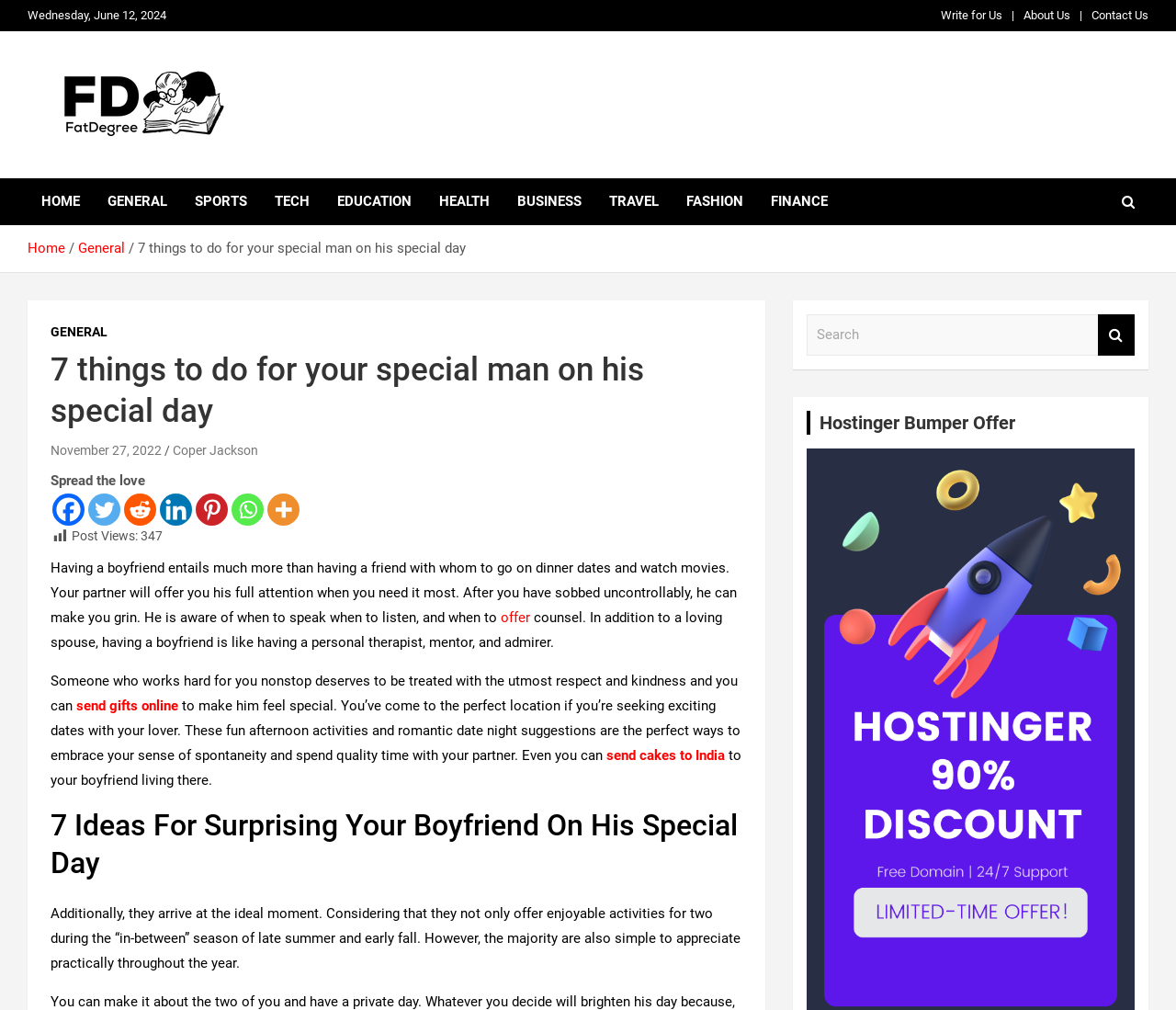Please find the bounding box coordinates of the element that must be clicked to perform the given instruction: "Click on the 'Facebook' link". The coordinates should be four float numbers from 0 to 1, i.e., [left, top, right, bottom].

[0.045, 0.489, 0.072, 0.521]